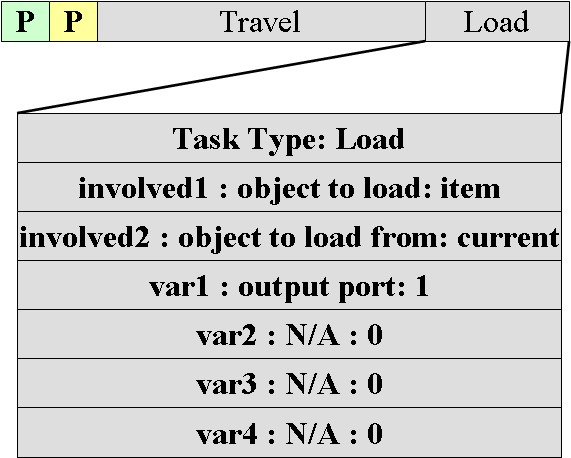Describe all the elements and aspects of the image comprehensively.

The image features a structured table that outlines various task types, specifically highlighting the "Load" task type in the context of a programming framework. It presents details about the parameters involved in executing a load operation. 

The table contains two primary columns labeled "Travel" and "Load," under which are the corresponding parameters for the "Load" task:

- **Task Type:** Load
- **involved1:** Represents the object to load, which is an item.
- **involved2:** Indicates the source from which the item is loaded, labeled as "current."
- **var1:** Specifies the output port assigned for the task, which is set to 1.
- **var2, var3, and var4:** These are marked as not applicable (N/A), with a default value of 0, indicating that they do not require specification for this task.

This visual representation effectively conveys how different parameters are organized and their relationships within the task execution scenario, providing a clear guide for developers and users implementing the load function in their systems.